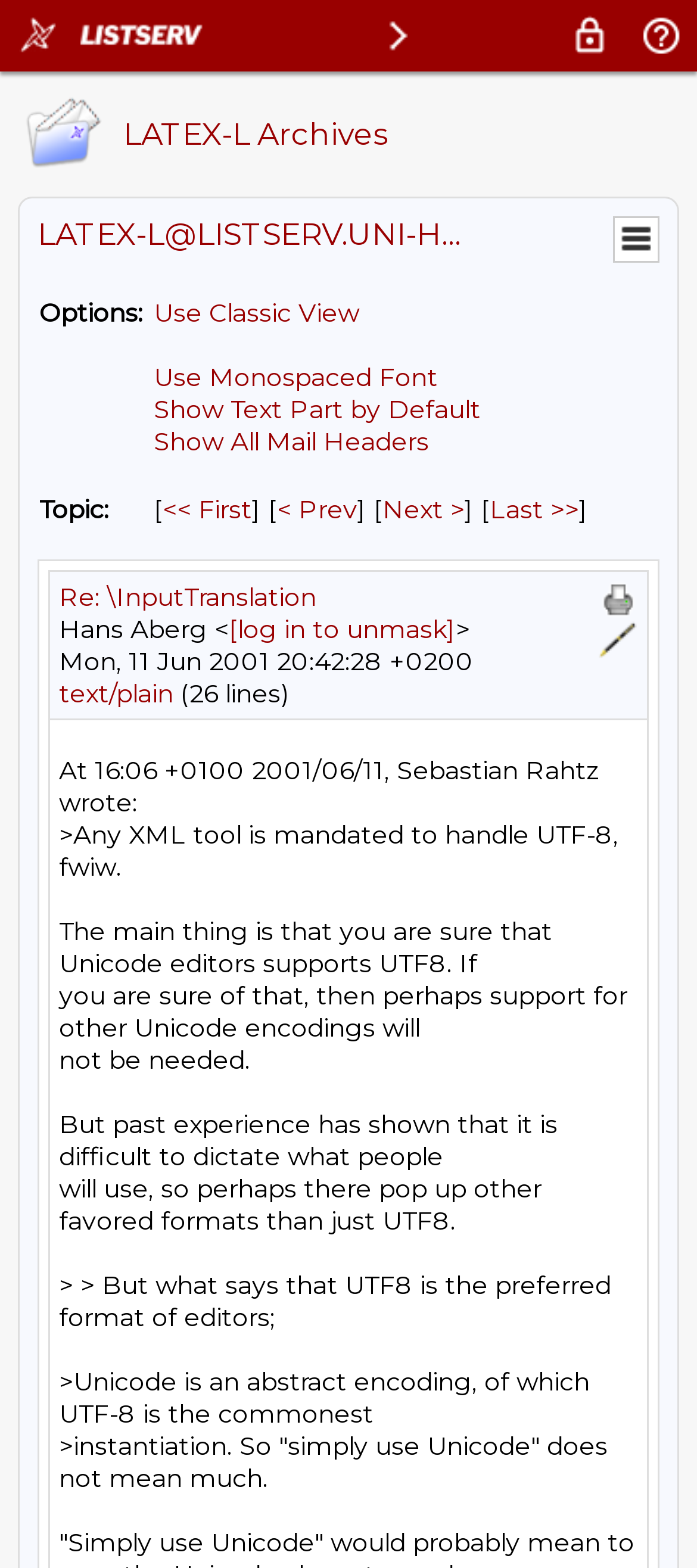How many links are there in the 'Menu' section?
Based on the image, give a concise answer in the form of a single word or short phrase.

1